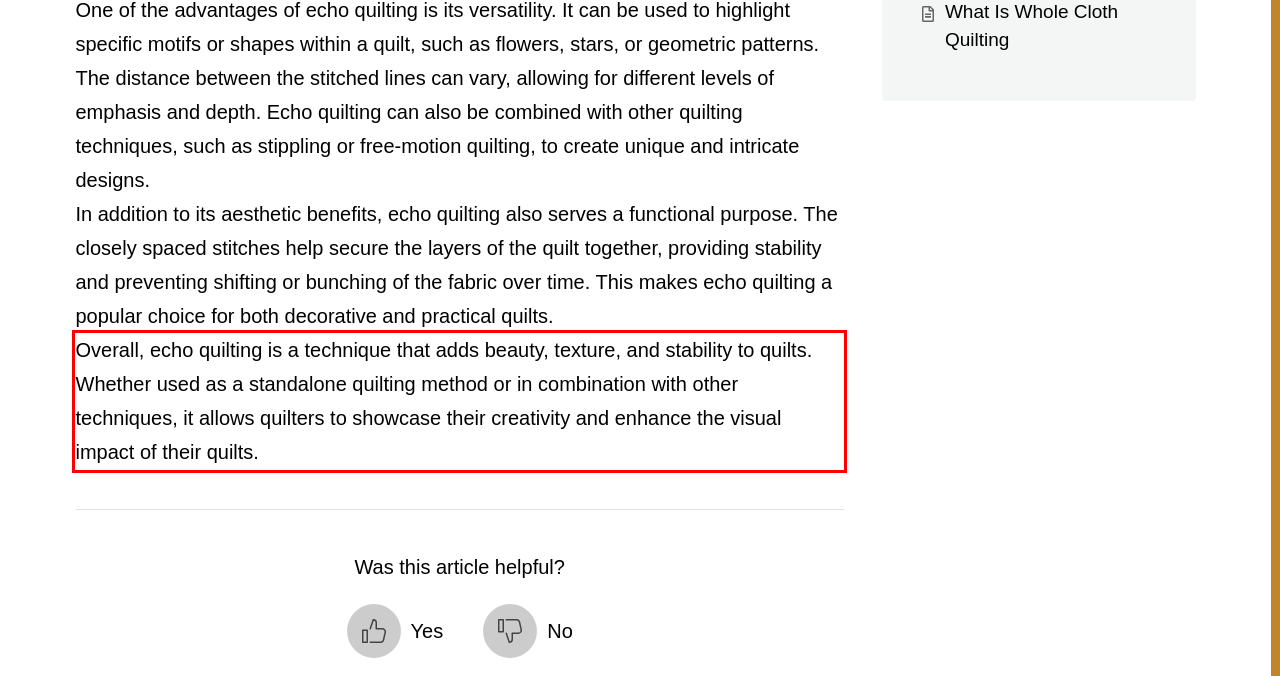Analyze the screenshot of the webpage and extract the text from the UI element that is inside the red bounding box.

Overall, echo quilting is a technique that adds beauty, texture, and stability to quilts. Whether used as a standalone quilting method or in combination with other techniques, it allows quilters to showcase their creativity and enhance the visual impact of their quilts.